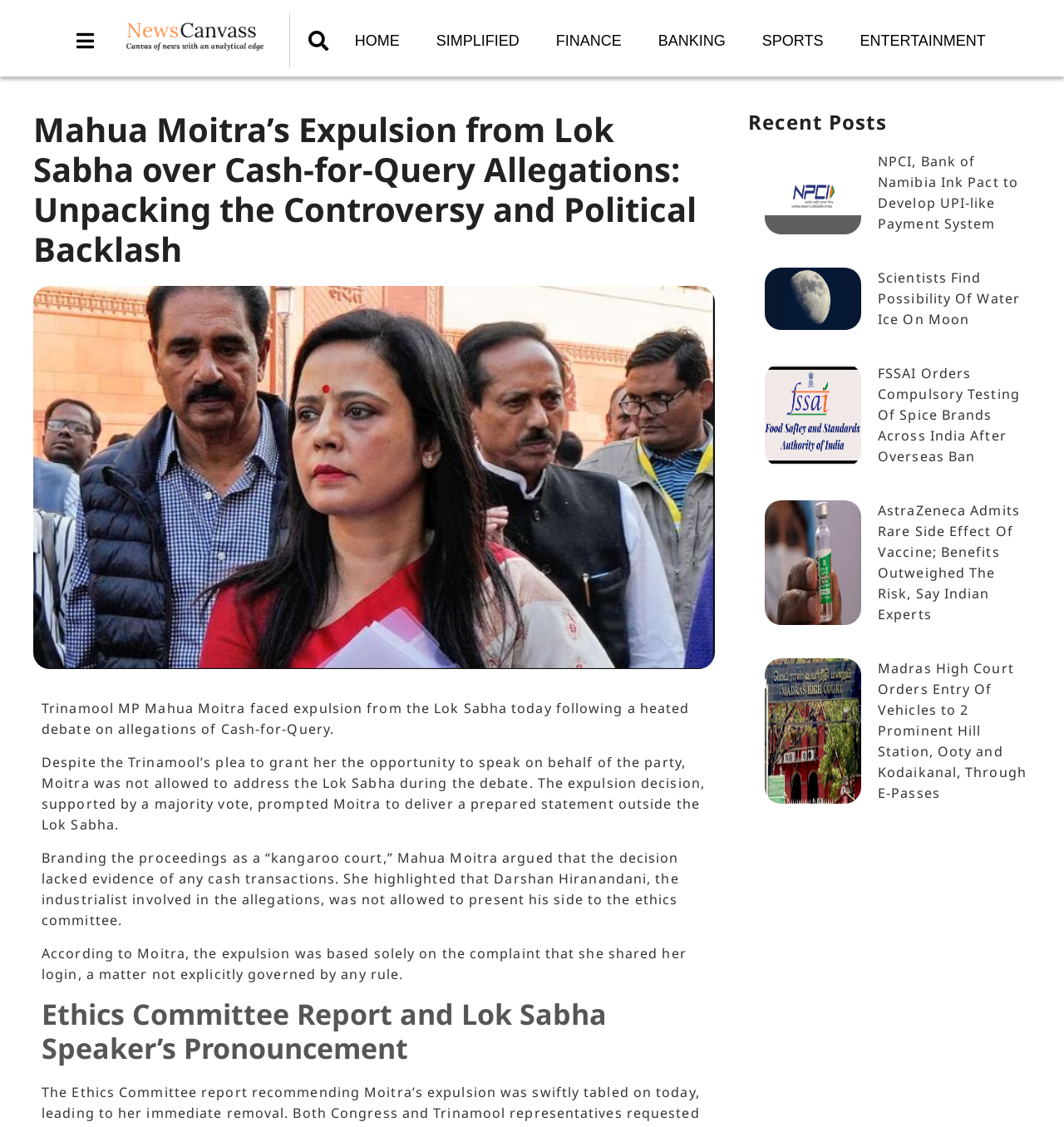Find the main header of the webpage and produce its text content.

Mahua Moitra’s Expulsion from Lok Sabha over Cash-for-Query Allegations: Unpacking the Controversy and Political Backlash